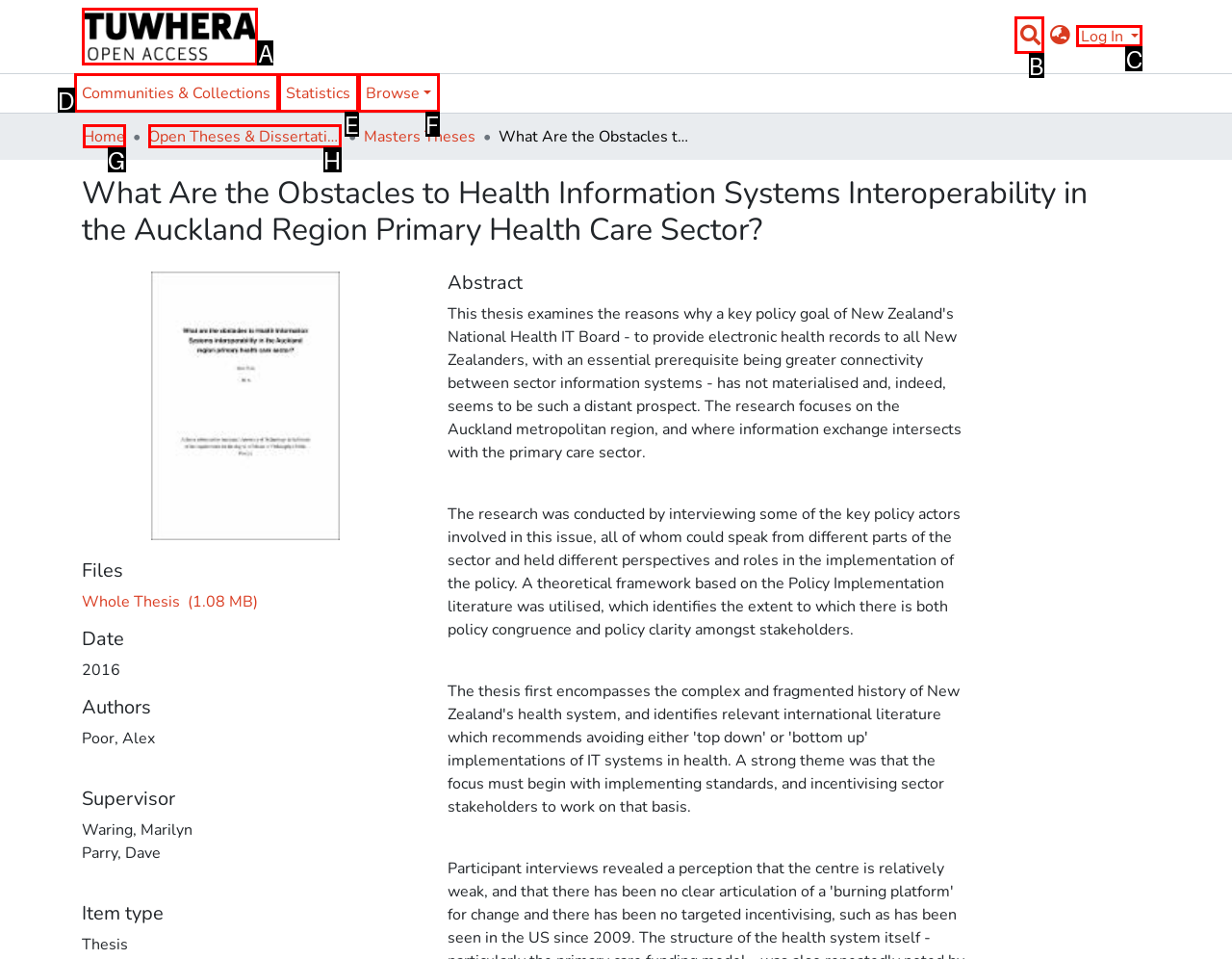For the instruction: Log in to the repository, which HTML element should be clicked?
Respond with the letter of the appropriate option from the choices given.

C